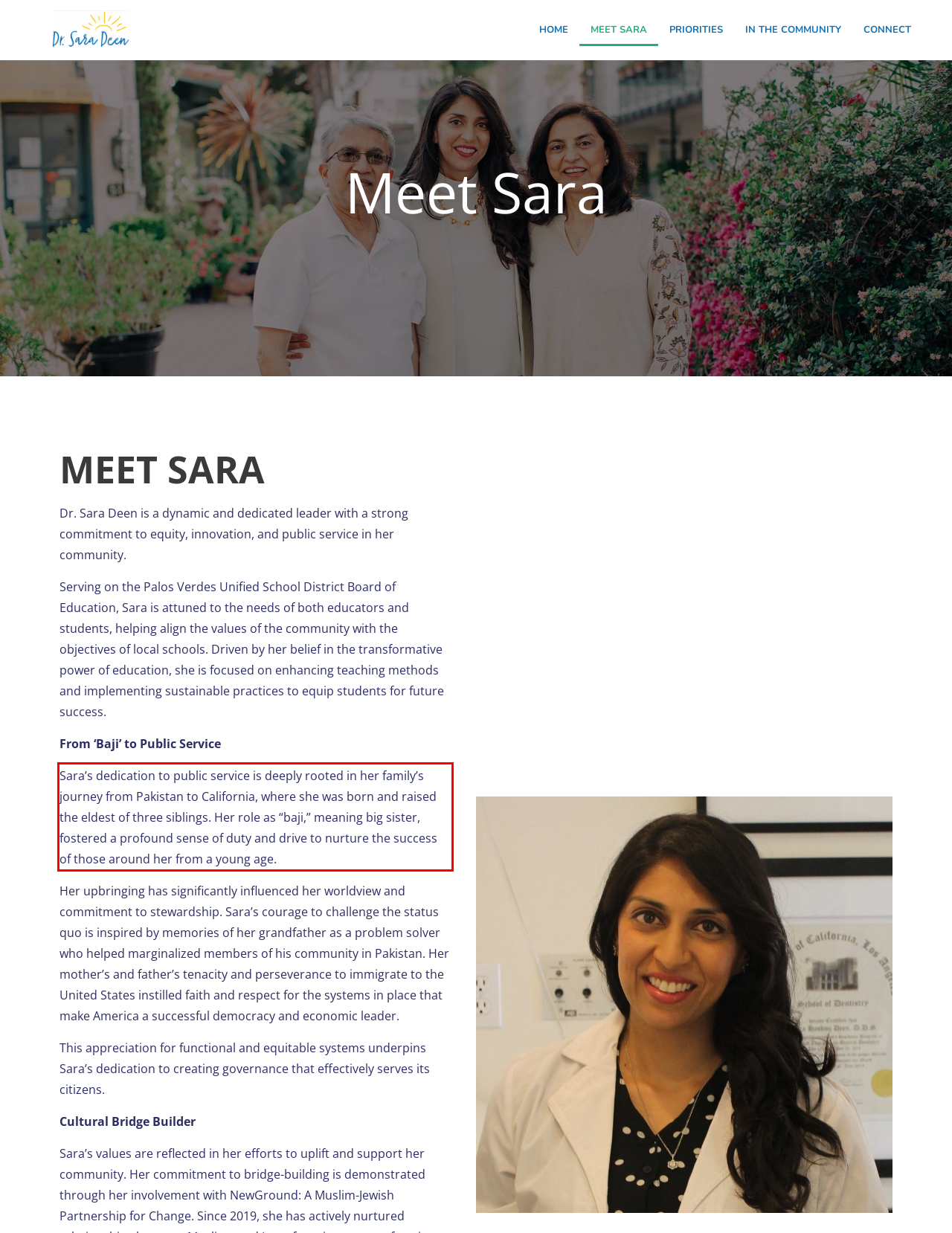You are provided with a screenshot of a webpage containing a red bounding box. Please extract the text enclosed by this red bounding box.

Sara’s dedication to public service is deeply rooted in her family’s journey from Pakistan to California, where she was born and raised the eldest of three siblings. Her role as “baji,” meaning big sister, fostered a profound sense of duty and drive to nurture the success of those around her from a young age.